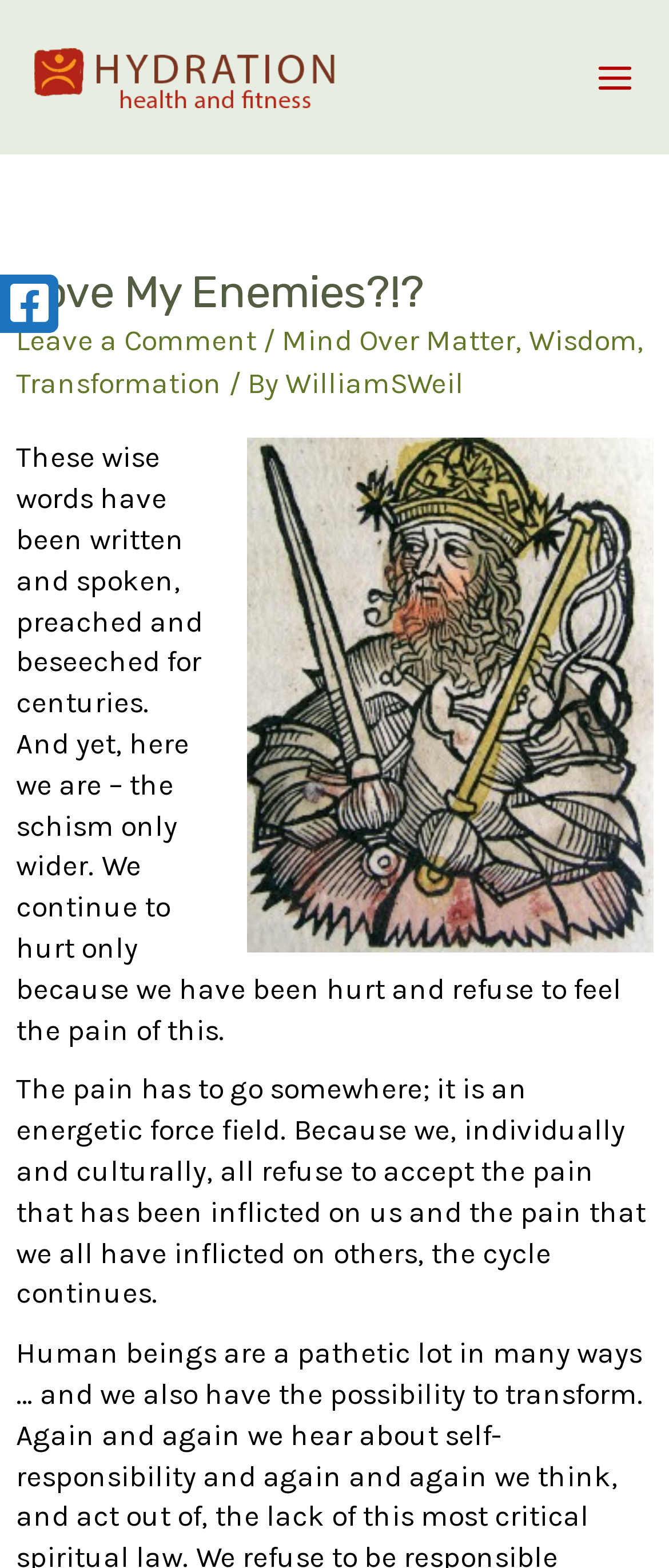Who is the author of the article?
Examine the image closely and answer the question with as much detail as possible.

The author of the article can be found at the top of the webpage, where it says 'Transformation / By William S Weil'. This indicates that William S Weil is the author of the article.